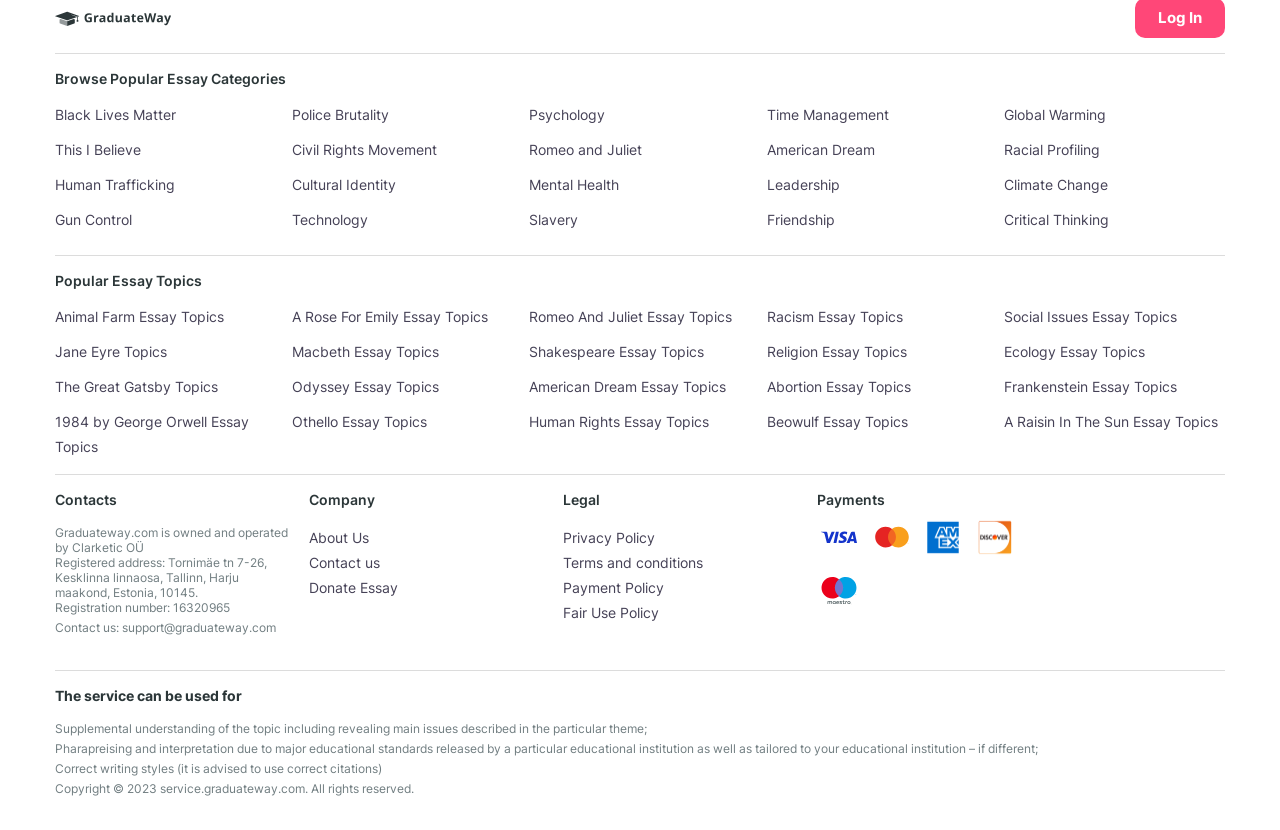For the element described, predict the bounding box coordinates as (top-left x, top-left y, bottom-right x, bottom-right y). All values should be between 0 and 1. Element description: Leadership

[0.599, 0.212, 0.656, 0.233]